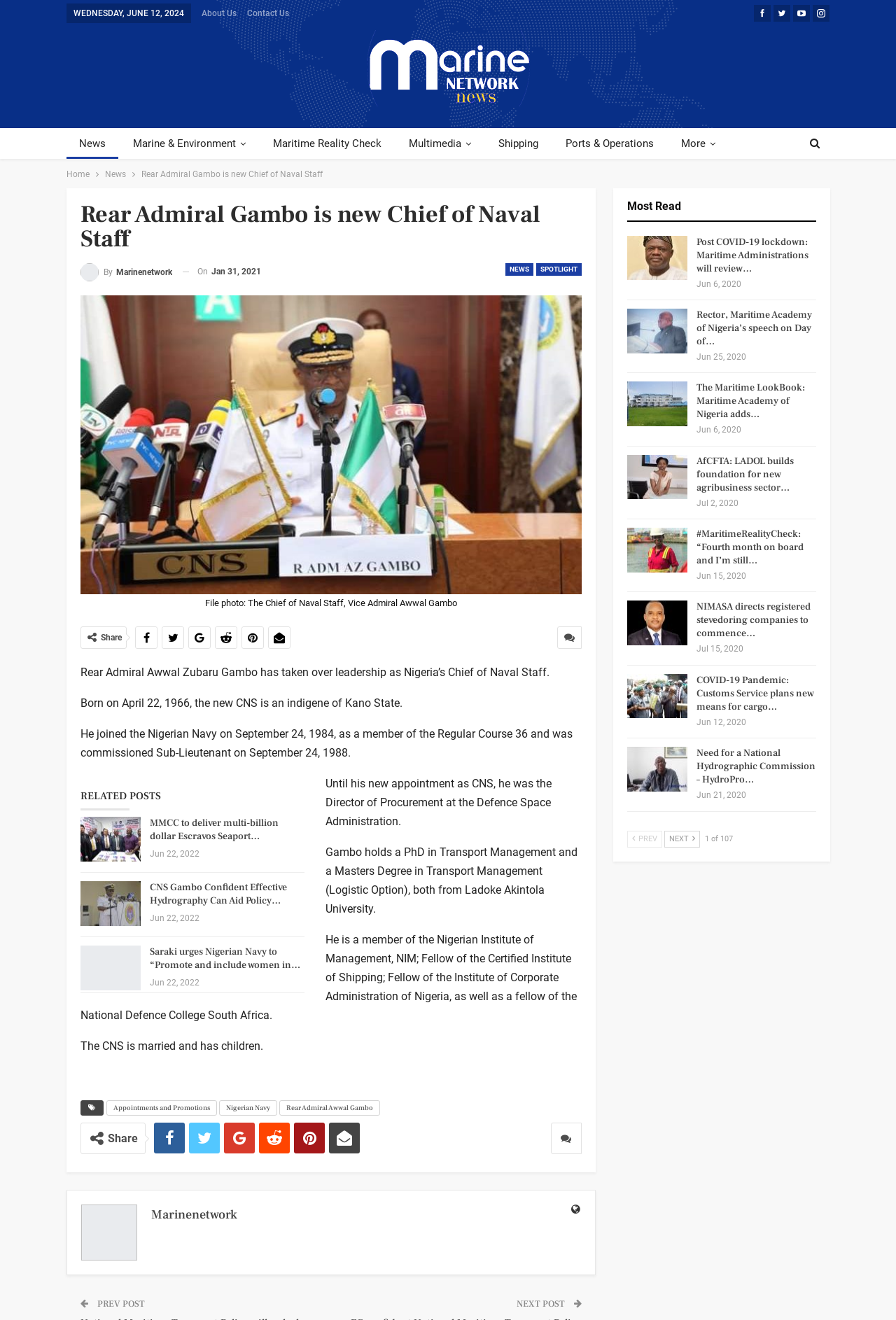Using the provided element description: "Maritime Reality Check", identify the bounding box coordinates. The coordinates should be four floats between 0 and 1 in the order [left, top, right, bottom].

[0.291, 0.098, 0.44, 0.12]